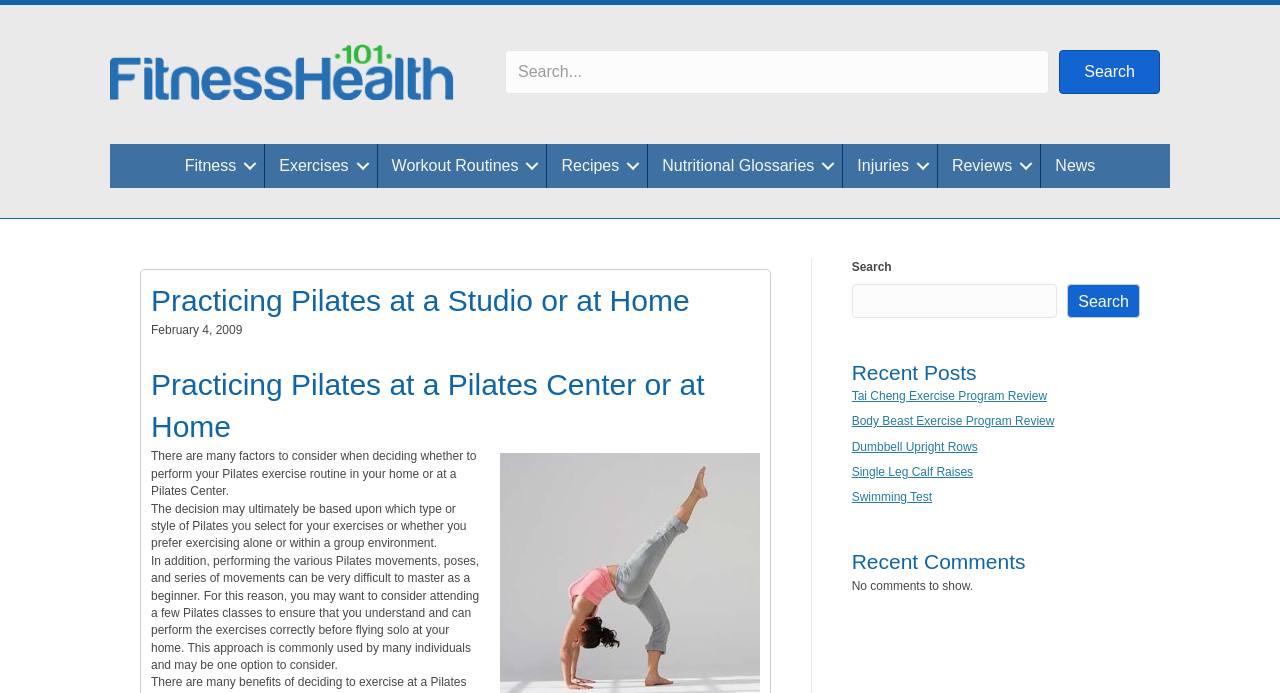Identify the bounding box of the UI element that matches this description: "Instagram".

None